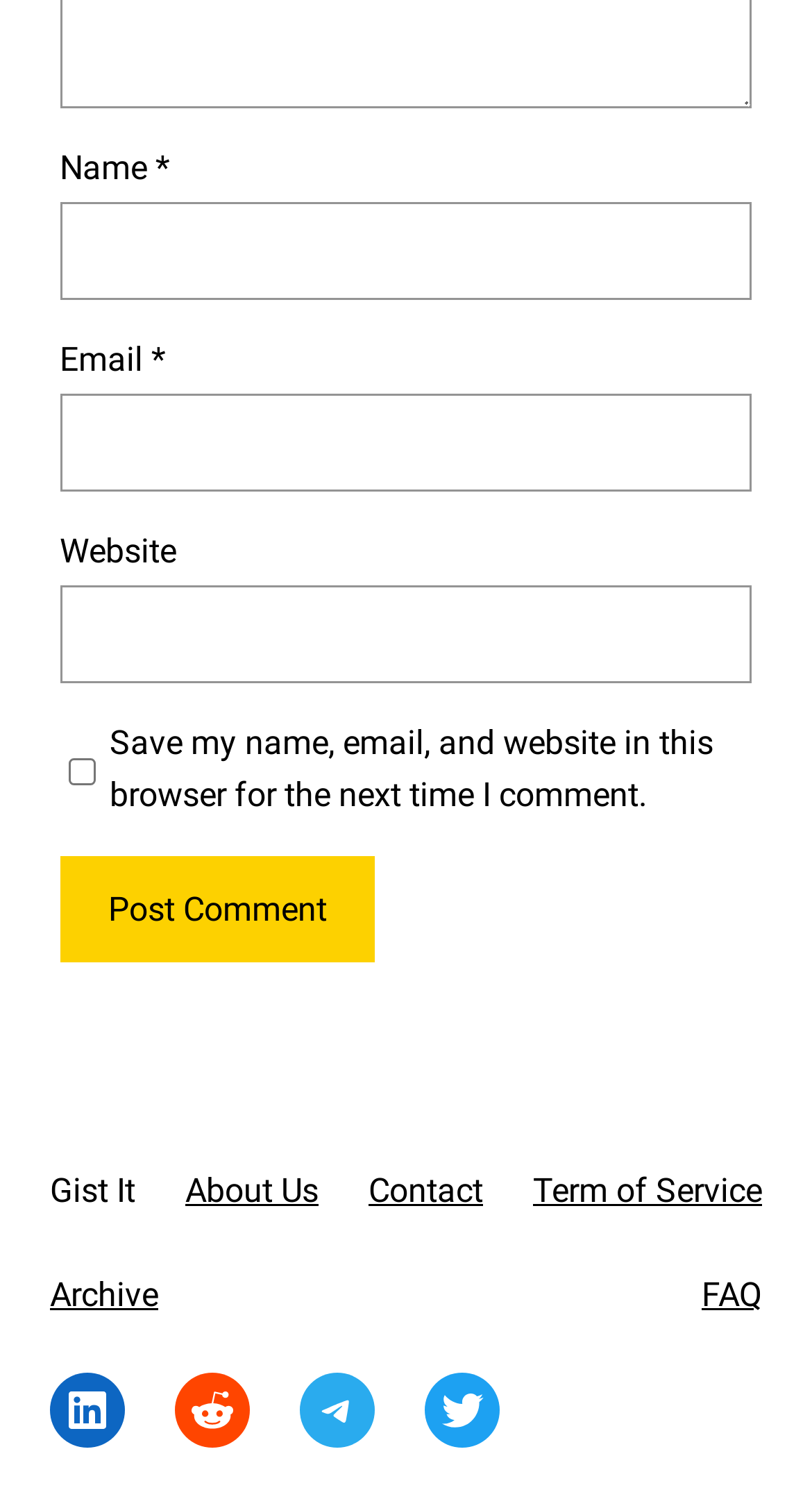What is the topic of the static text?
Please give a detailed answer to the question using the information shown in the image.

The static text element contains the text 'Digital Millennium Copyright Act (“DMCA”) Notice', which suggests that it is related to copyright law and the DMCA.